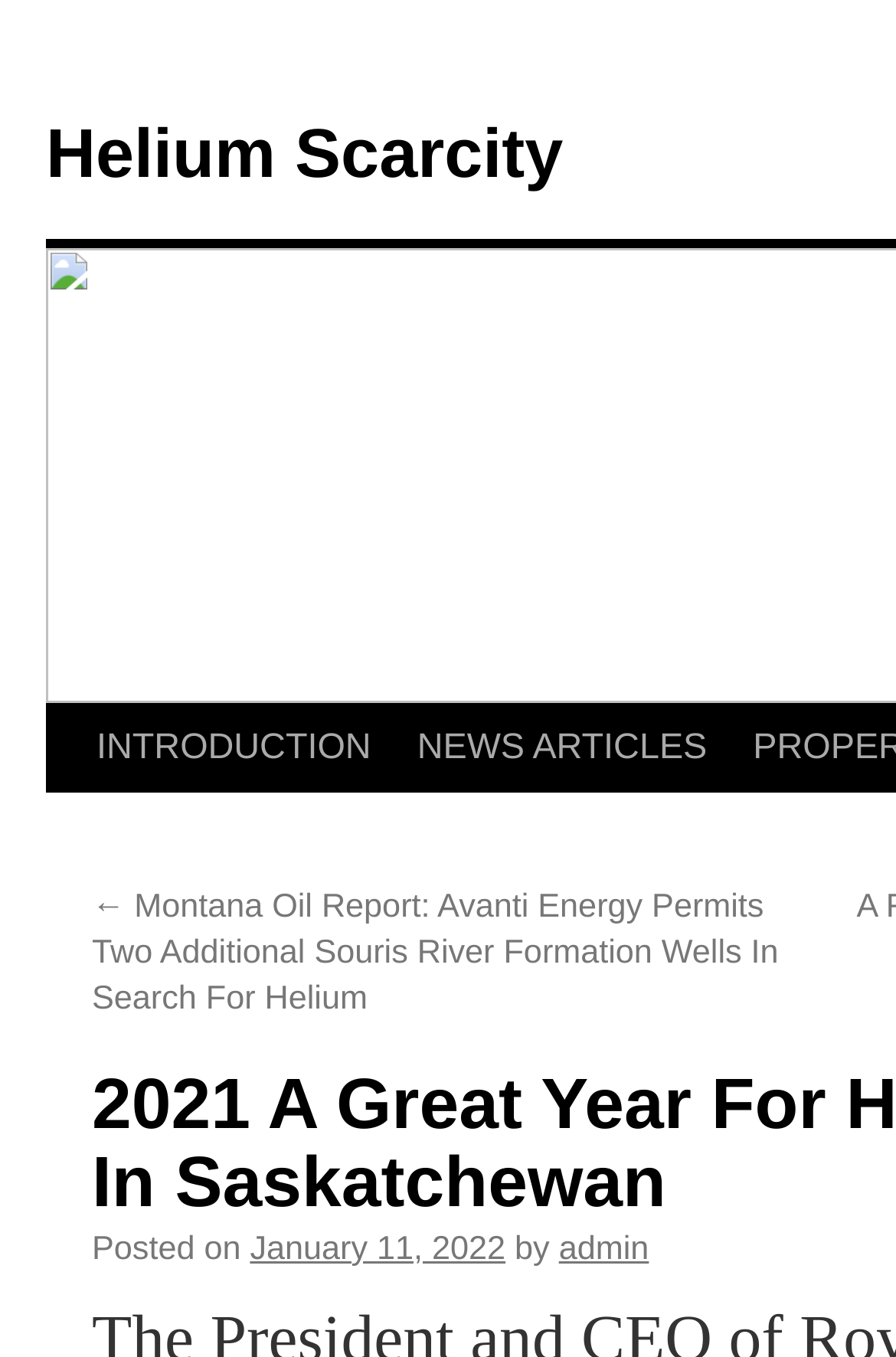Can you determine the main header of this webpage?

2021 A Great Year For Helium Production In Saskatchewan